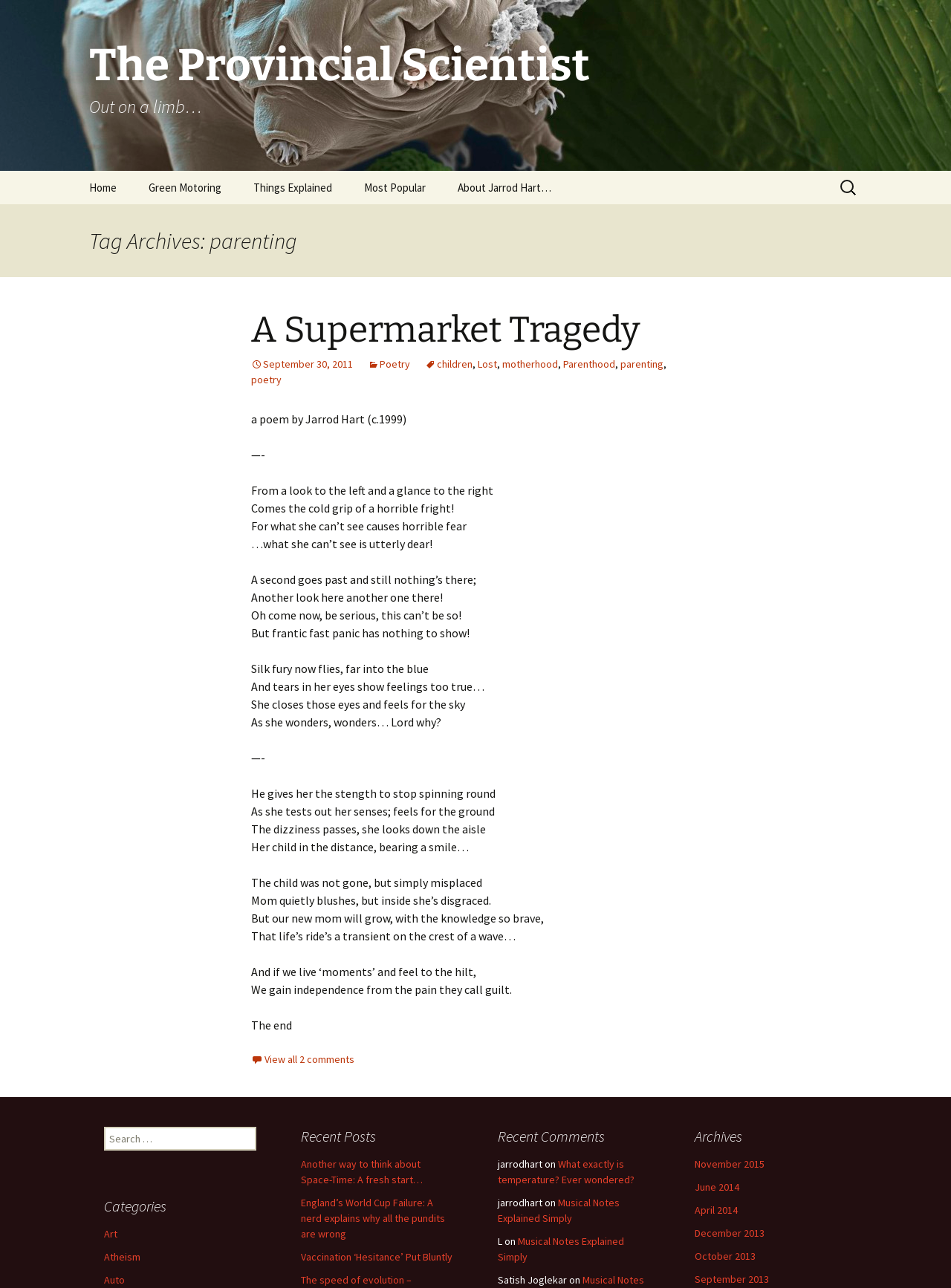Please identify the bounding box coordinates of the clickable element to fulfill the following instruction: "View all 2 comments". The coordinates should be four float numbers between 0 and 1, i.e., [left, top, right, bottom].

[0.264, 0.817, 0.373, 0.828]